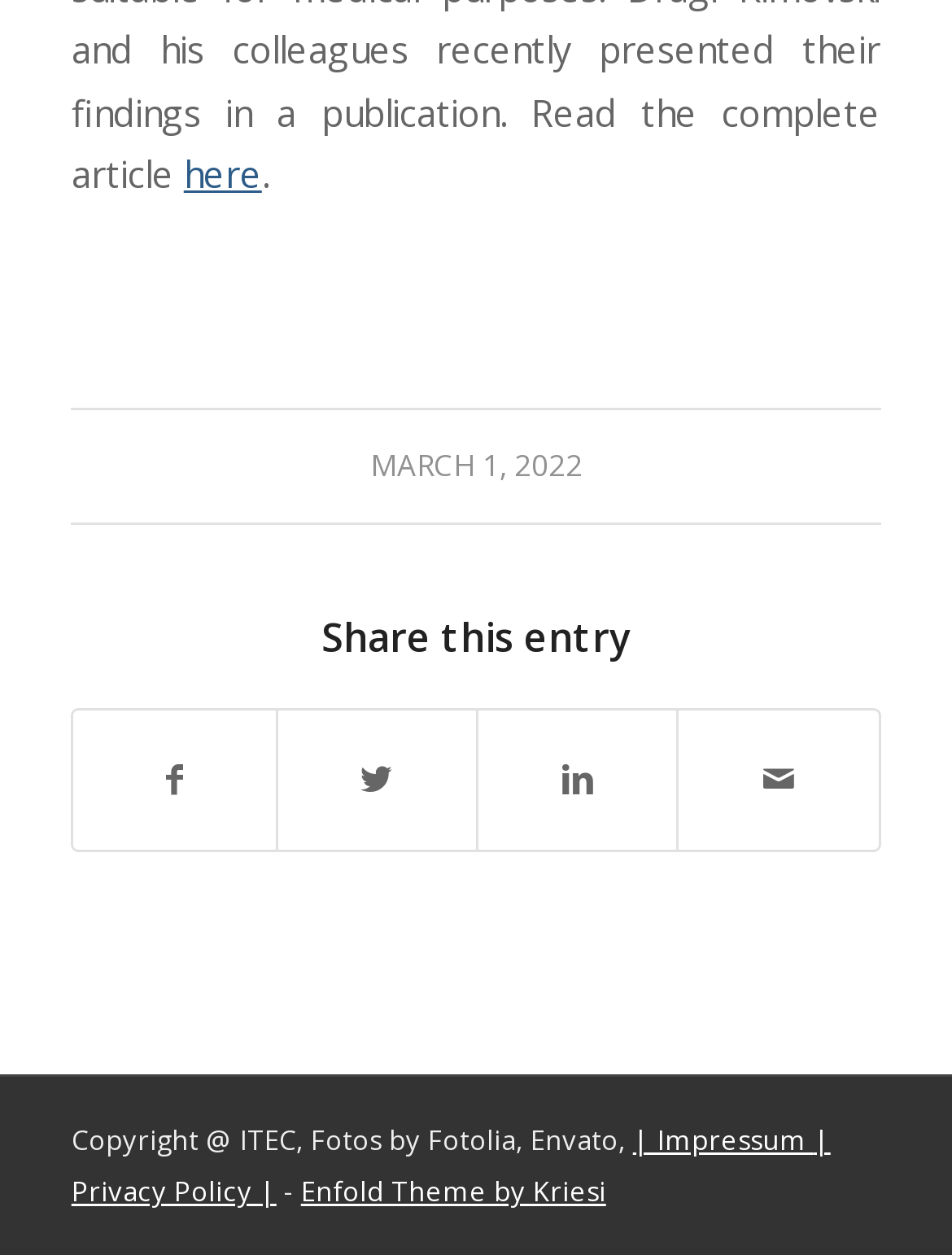Return the bounding box coordinates of the UI element that corresponds to this description: "Share on LinkedIn". The coordinates must be given as four float numbers in the range of 0 and 1, [left, top, right, bottom].

[0.503, 0.567, 0.711, 0.677]